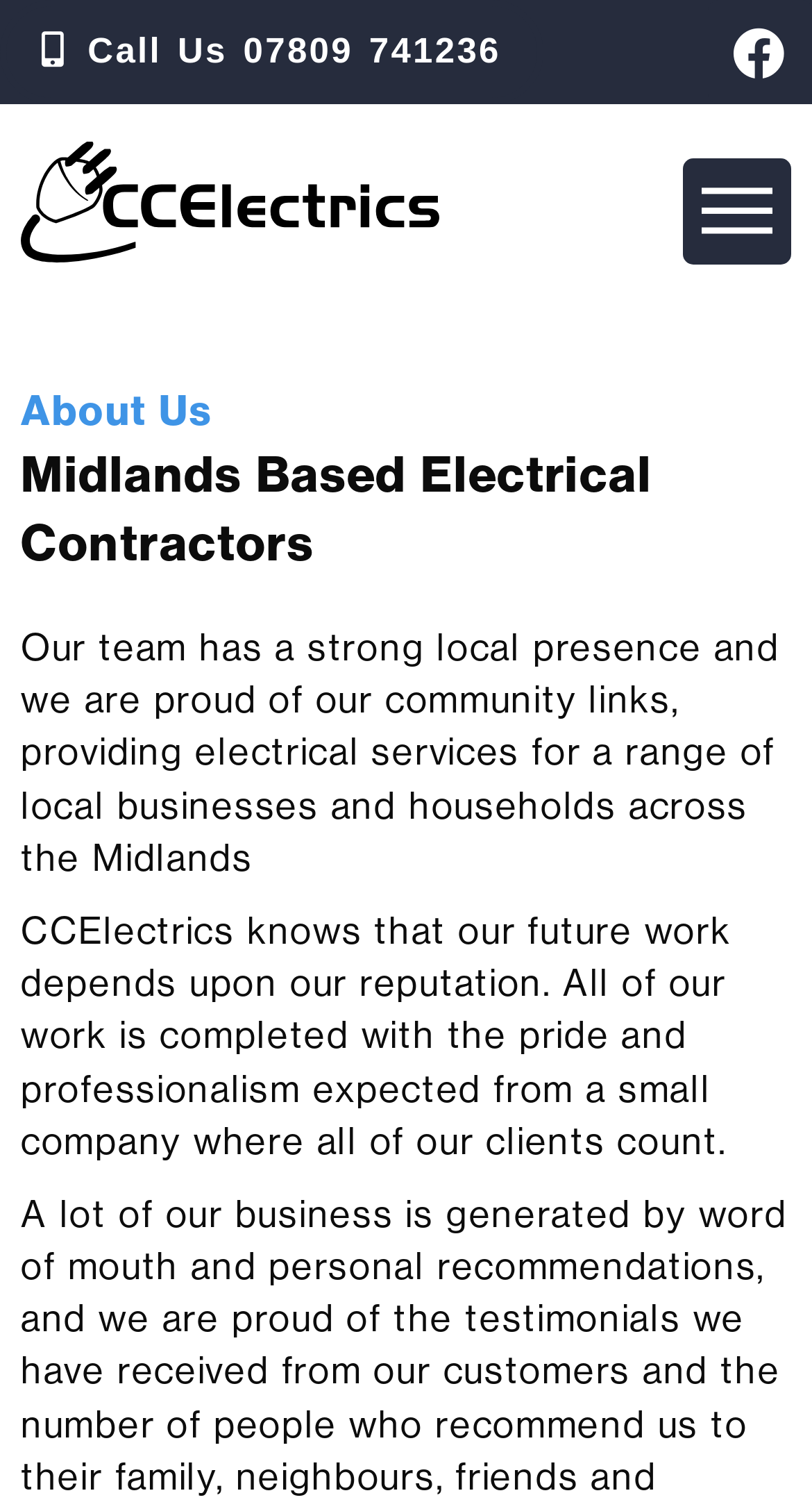What is the company's approach to work?
Based on the screenshot, answer the question with a single word or phrase.

Pride and professionalism